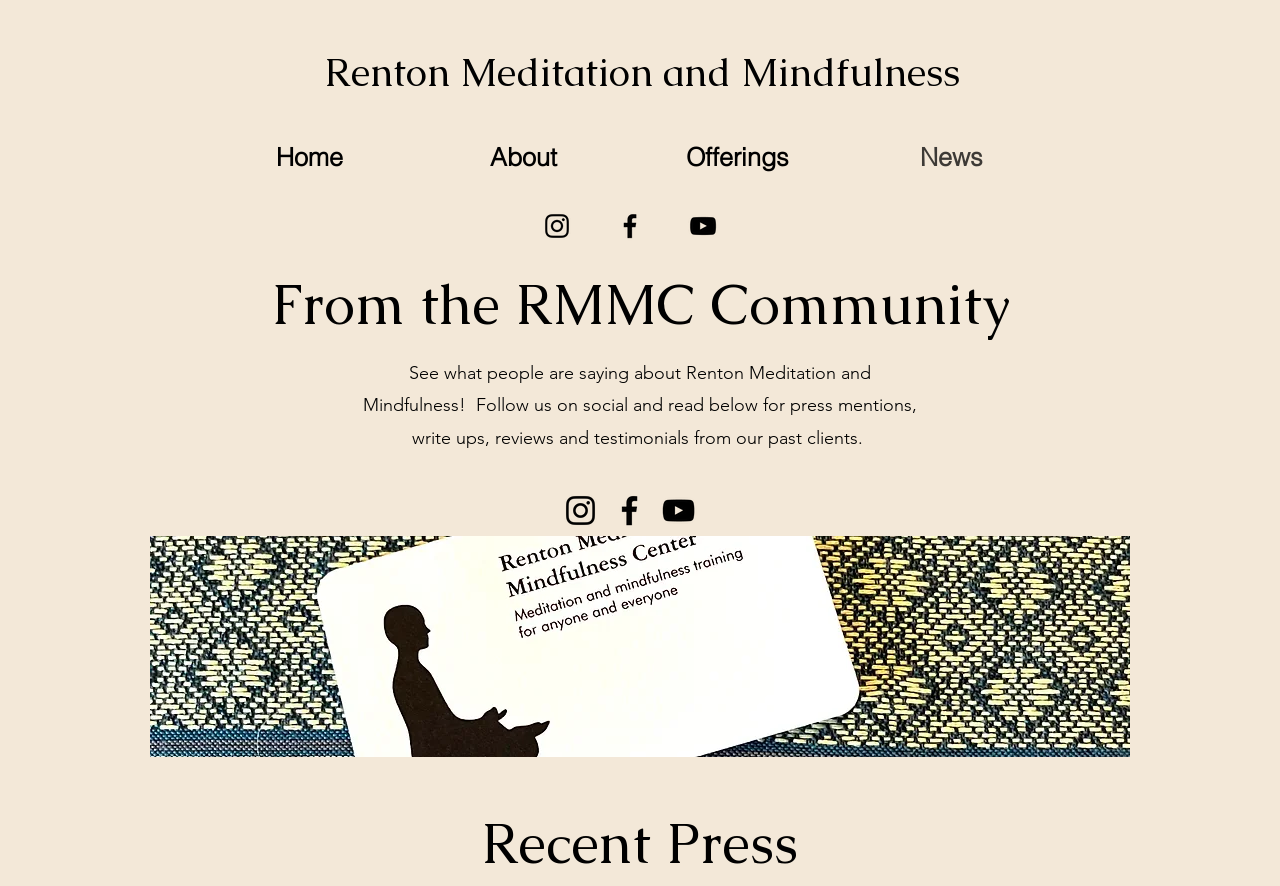Determine the bounding box coordinates of the clickable region to follow the instruction: "Read about Renton Meditation and Mindfulness on Facebook".

[0.48, 0.237, 0.505, 0.273]